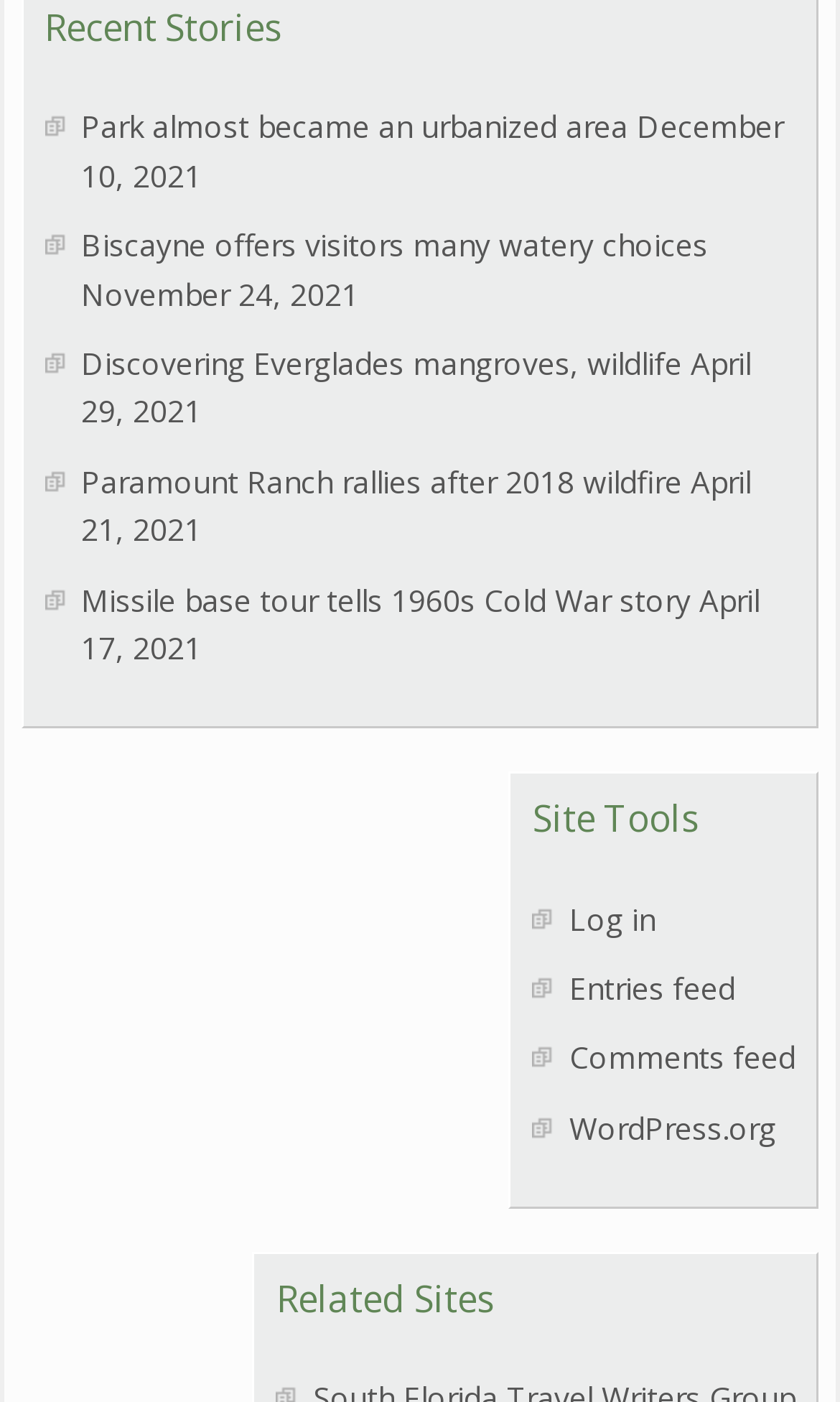Find the bounding box coordinates of the element to click in order to complete the given instruction: "View entries feed."

[0.678, 0.69, 0.875, 0.719]